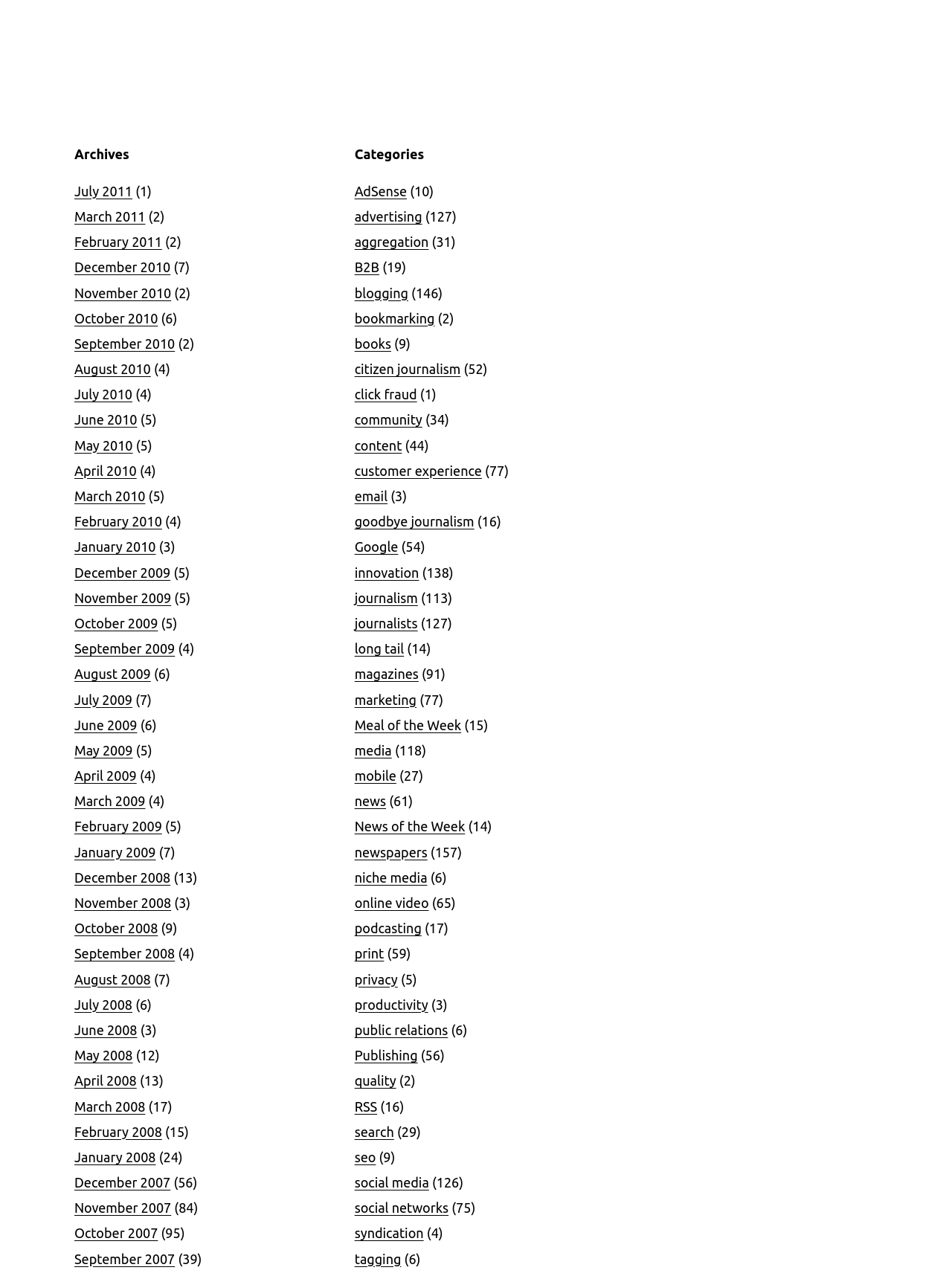What is the title of the archives section?
Based on the screenshot, respond with a single word or phrase.

Archives